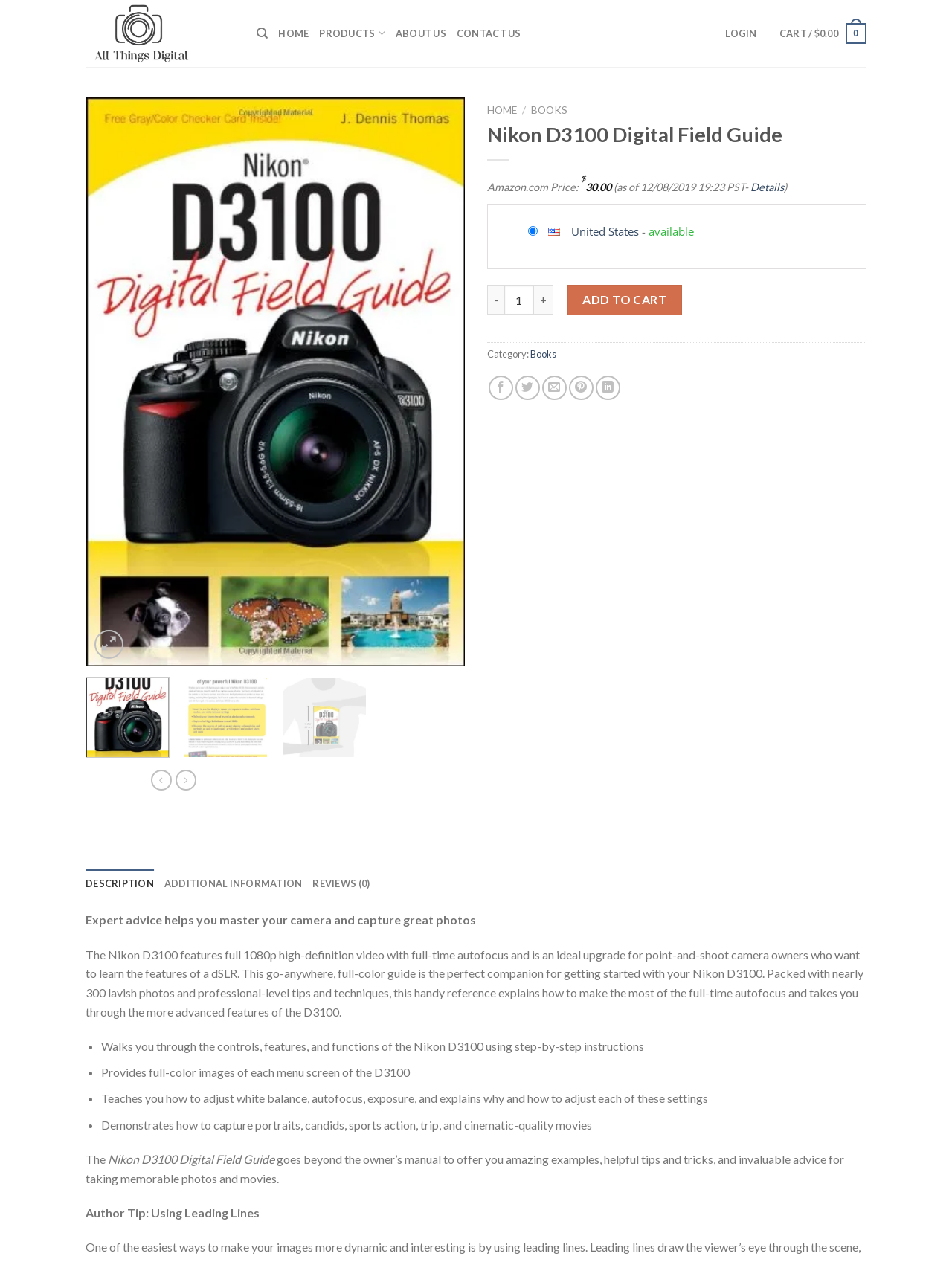Consider the image and give a detailed and elaborate answer to the question: 
What is the ideal upgrade for point-and-shoot camera owners?

According to the webpage, the Nikon D3100 is an ideal upgrade for point-and-shoot camera owners who want to learn the features of a dSLR.